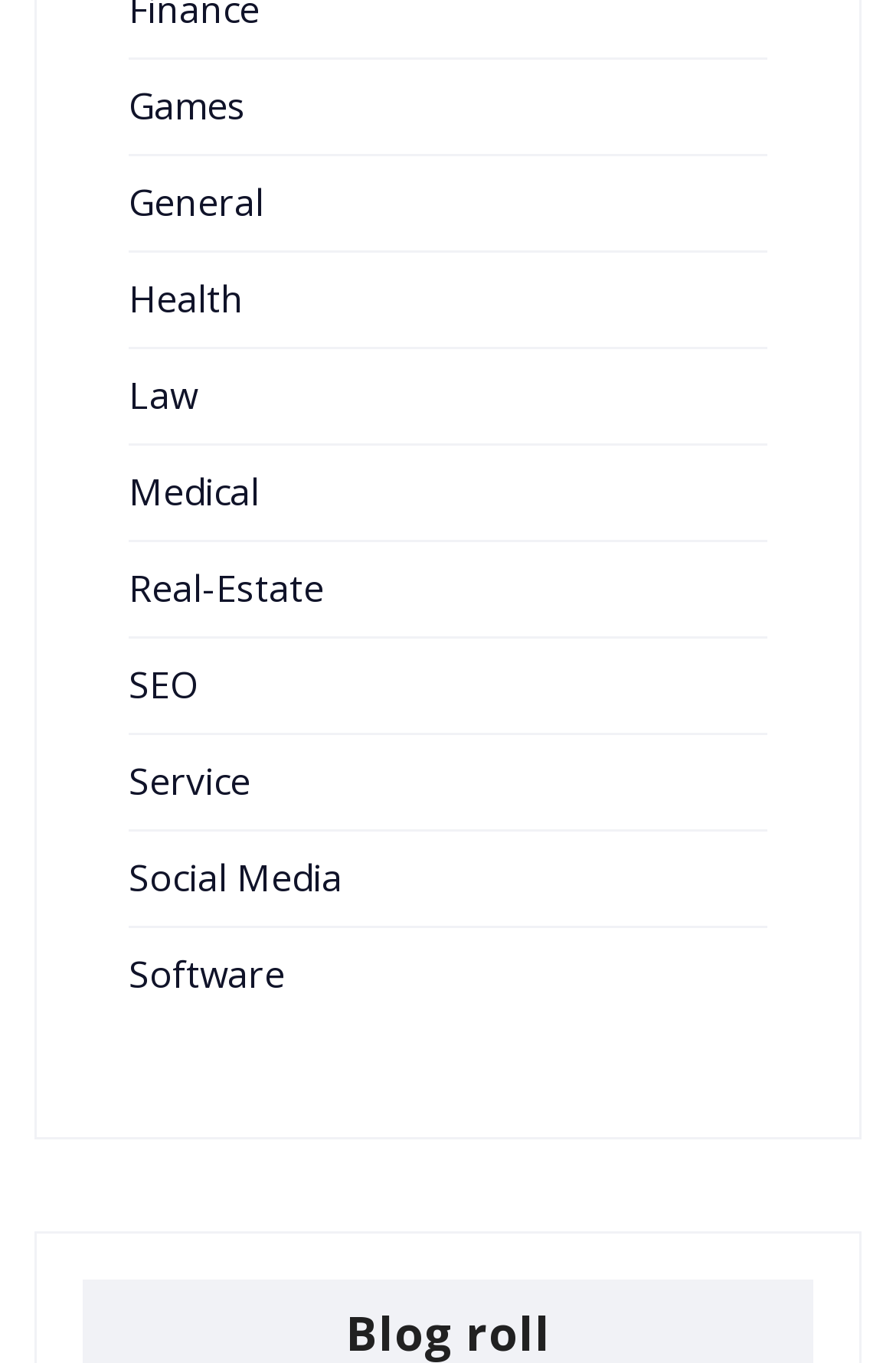Provide the bounding box coordinates for the UI element that is described by this text: "Games". The coordinates should be in the form of four float numbers between 0 and 1: [left, top, right, bottom].

[0.144, 0.058, 0.274, 0.095]